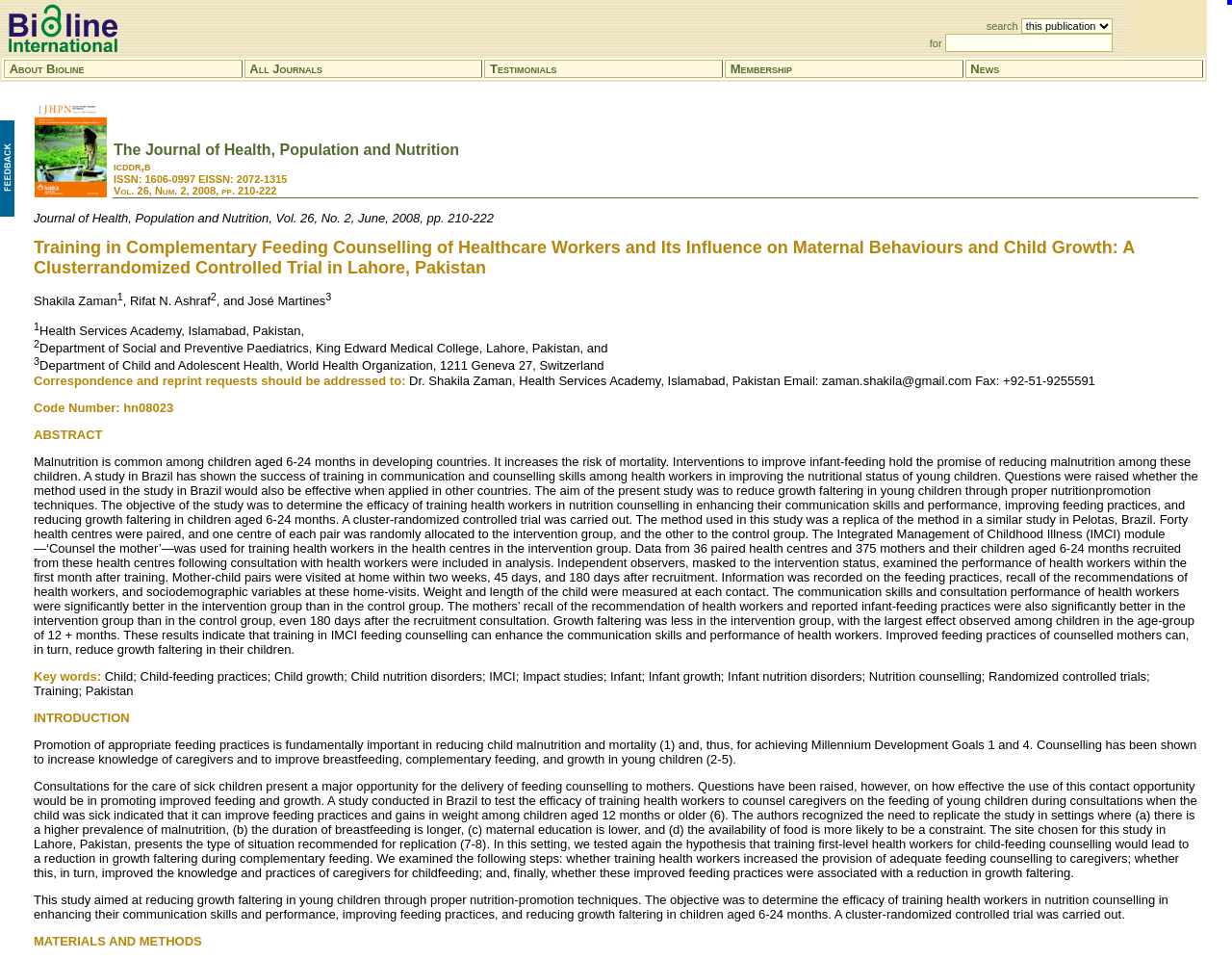Reply to the question below using a single word or brief phrase:
What is the title of the journal?

Journal of Health, Population and Nutrition